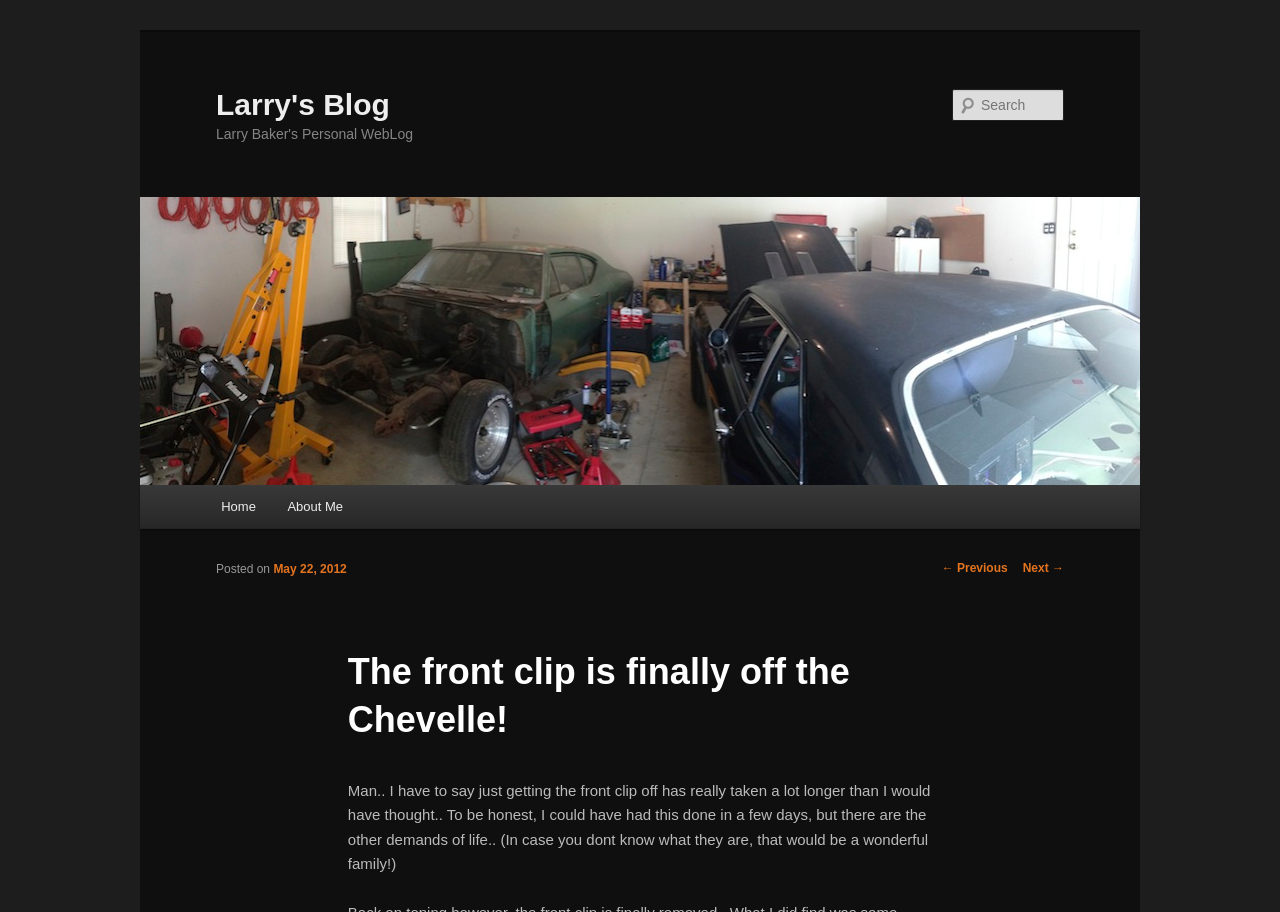Use one word or a short phrase to answer the question provided: 
What is the name of the blog?

Larry's Blog